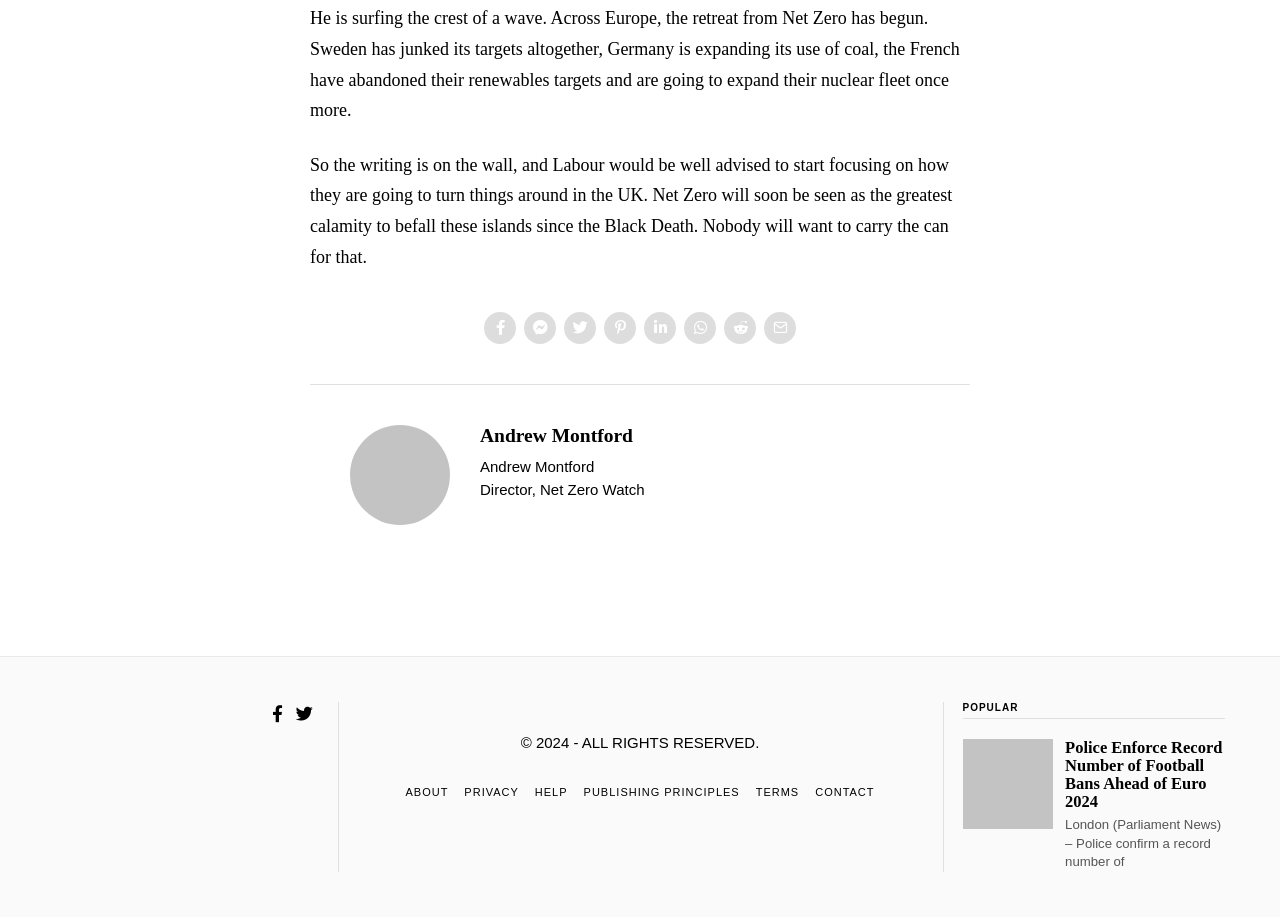Determine the bounding box of the UI element mentioned here: "Publishing Principles". The coordinates must be in the format [left, top, right, bottom] with values ranging from 0 to 1.

[0.456, 0.855, 0.578, 0.873]